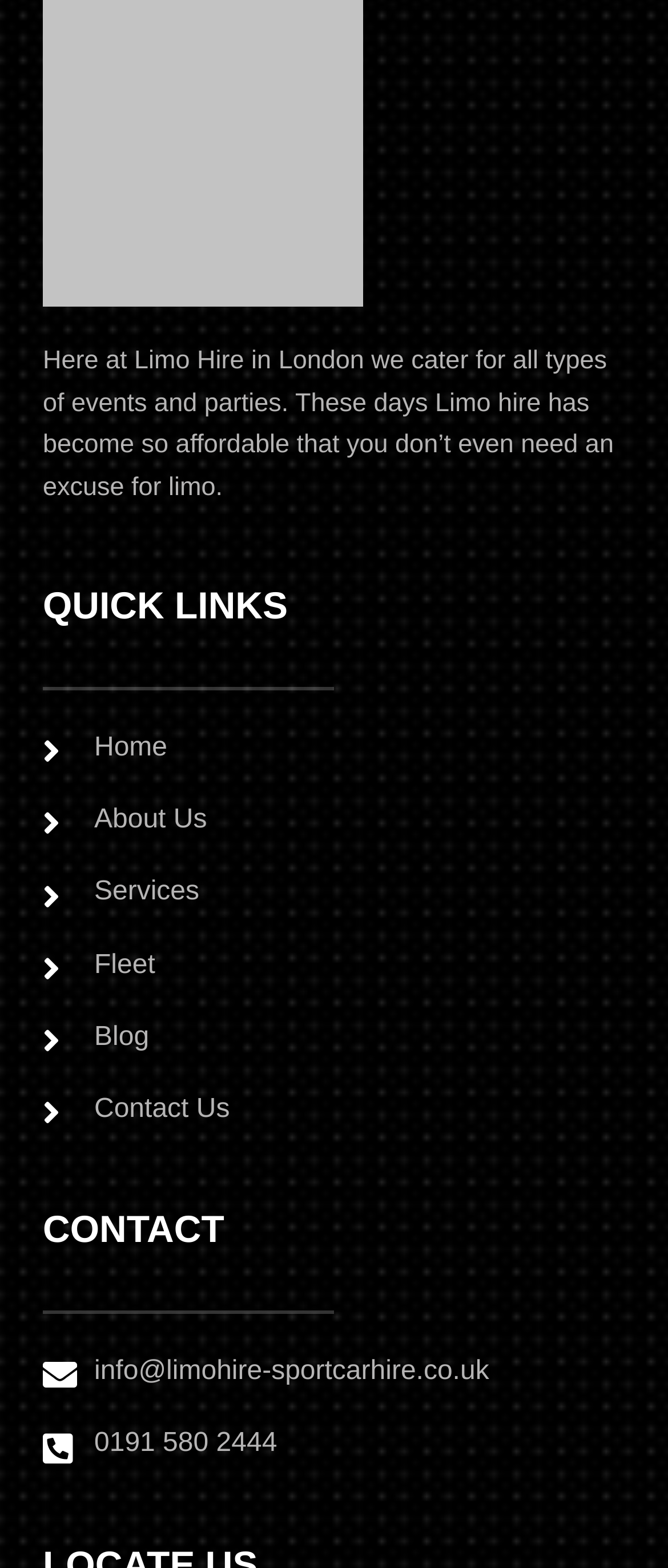Please identify the bounding box coordinates of the region to click in order to complete the given instruction: "Call 0191 580 2444". The coordinates should be four float numbers between 0 and 1, i.e., [left, top, right, bottom].

[0.064, 0.906, 0.415, 0.936]